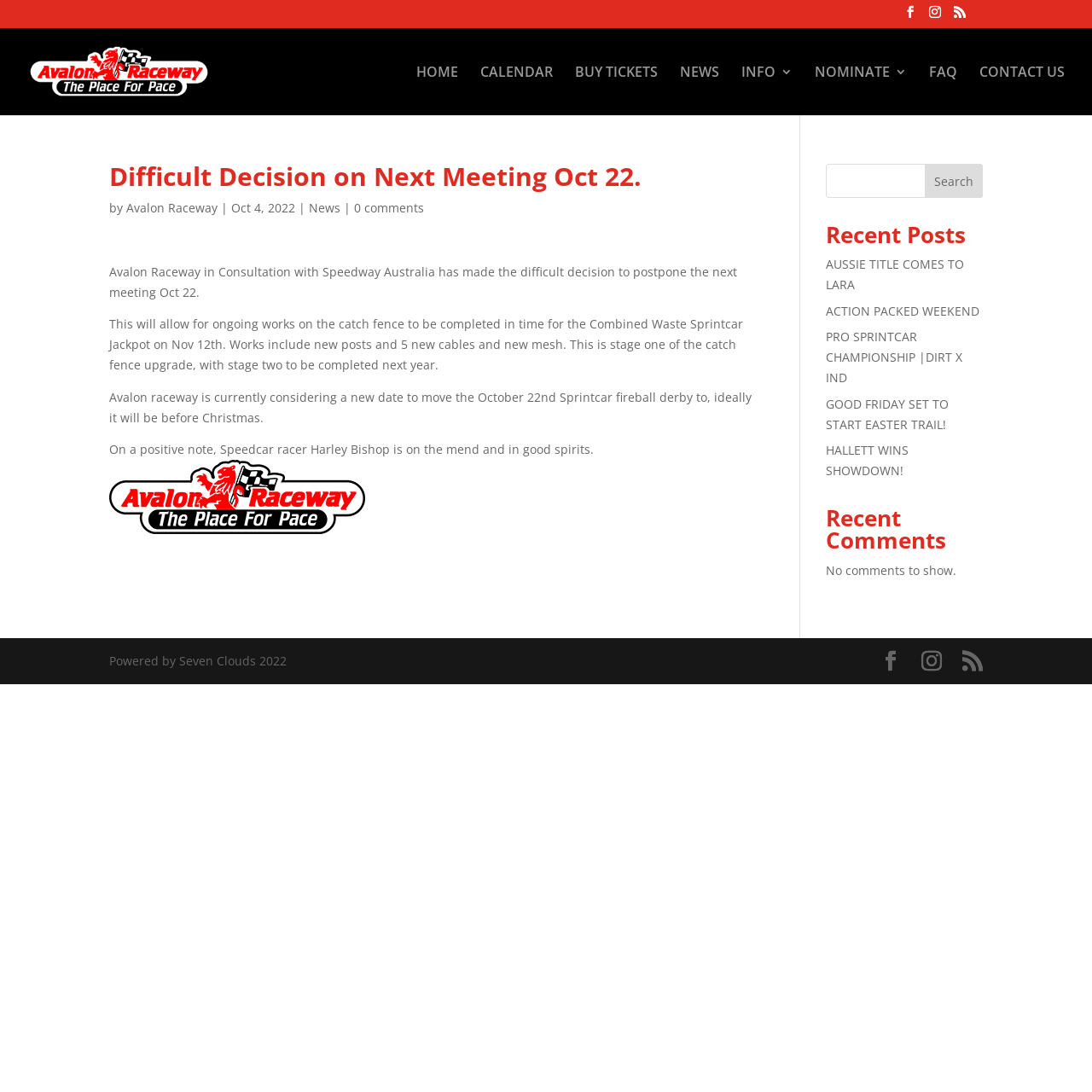Please identify the bounding box coordinates of the element that needs to be clicked to execute the following command: "Read the NEWS". Provide the bounding box using four float numbers between 0 and 1, formatted as [left, top, right, bottom].

[0.623, 0.06, 0.659, 0.105]